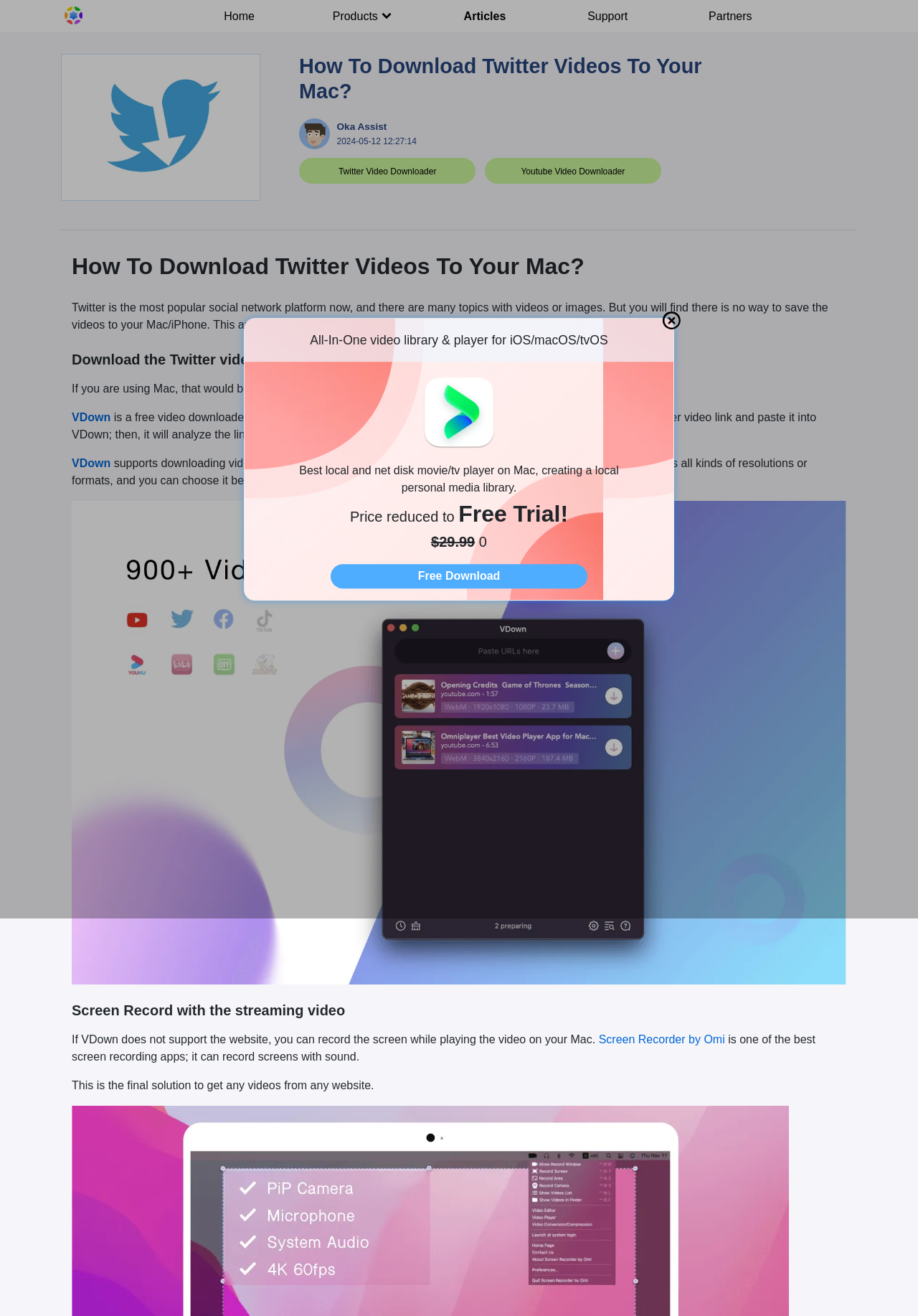Locate the bounding box coordinates of the element that needs to be clicked to carry out the instruction: "Click the 'Free Download' button". The coordinates should be given as four float numbers ranging from 0 to 1, i.e., [left, top, right, bottom].

[0.36, 0.428, 0.64, 0.447]